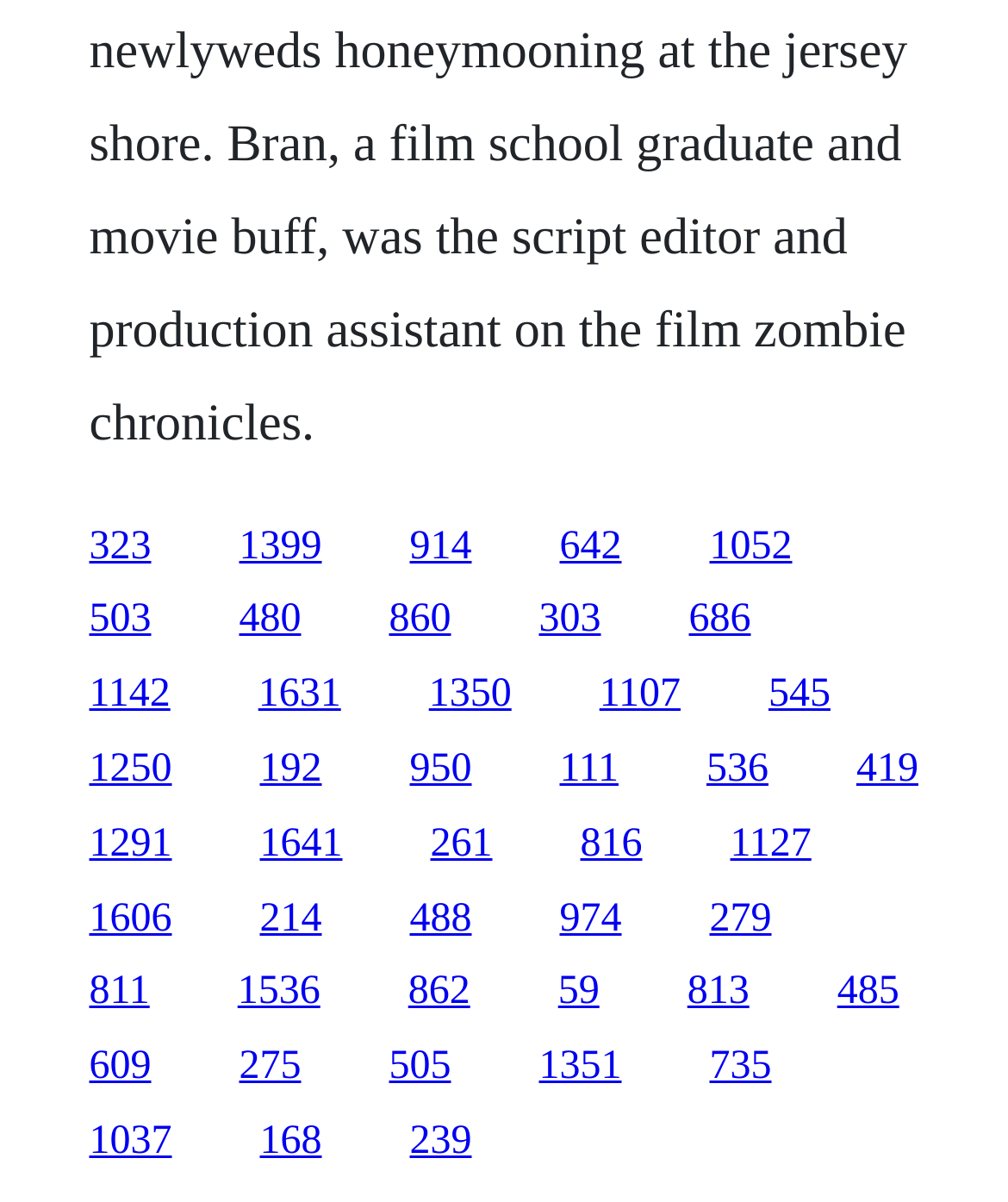Locate the bounding box coordinates of the UI element described by: "1142". The bounding box coordinates should consist of four float numbers between 0 and 1, i.e., [left, top, right, bottom].

[0.088, 0.56, 0.169, 0.596]